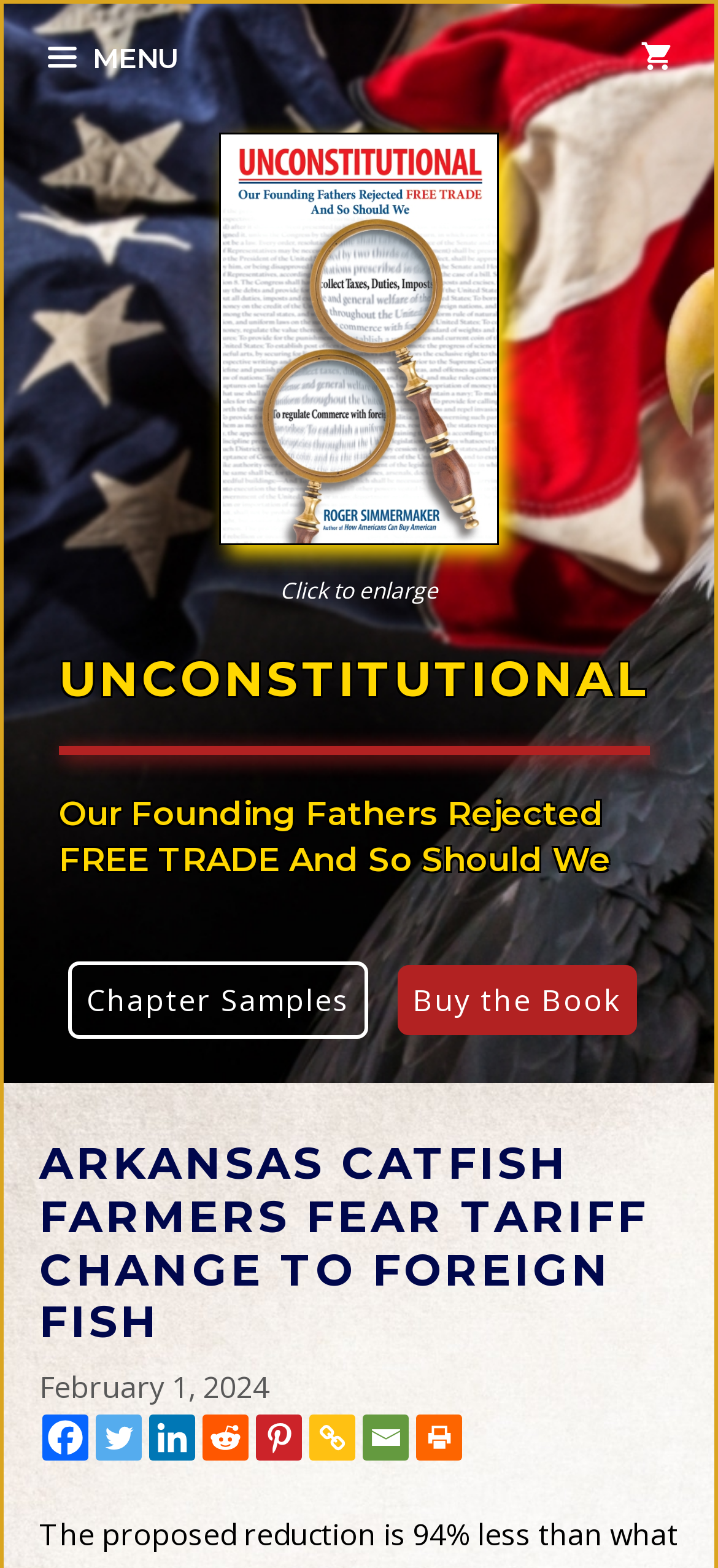What is the date of the article?
Using the image, give a concise answer in the form of a single word or short phrase.

February 1, 2024